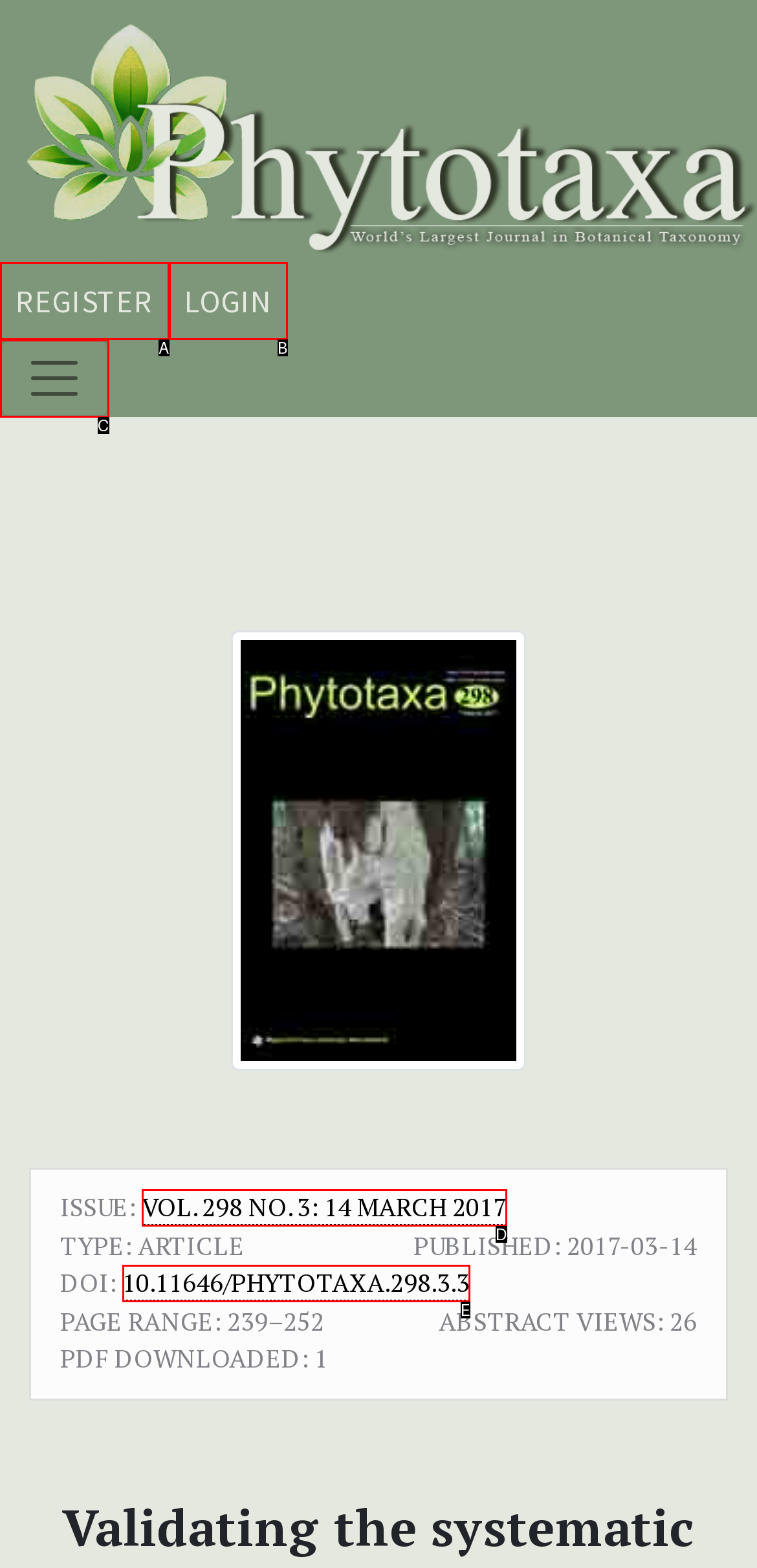Tell me which one HTML element best matches the description: 10.11646/phytotaxa.298.3.3 Answer with the option's letter from the given choices directly.

E